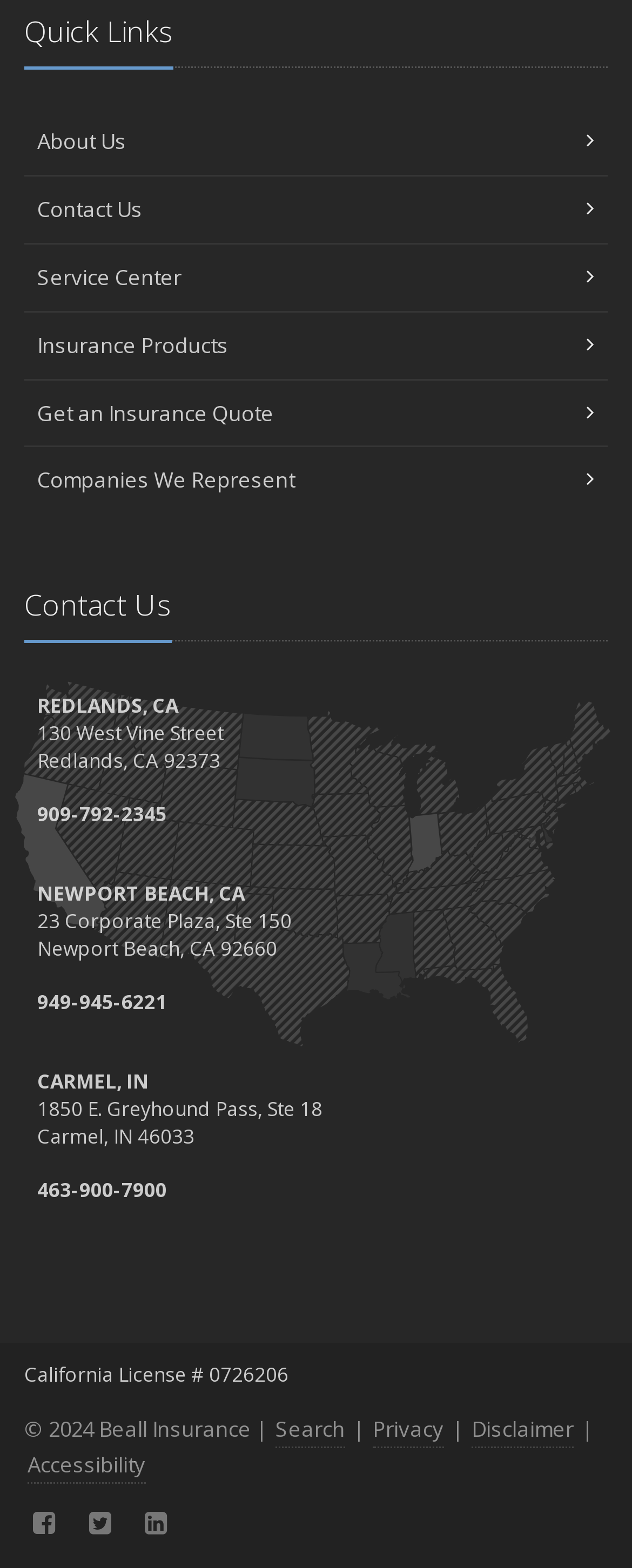Using the information from the screenshot, answer the following question thoroughly:
What is the California License number?

I found the California License number at the bottom of the webpage, which is listed as 'California License # 0726206'.